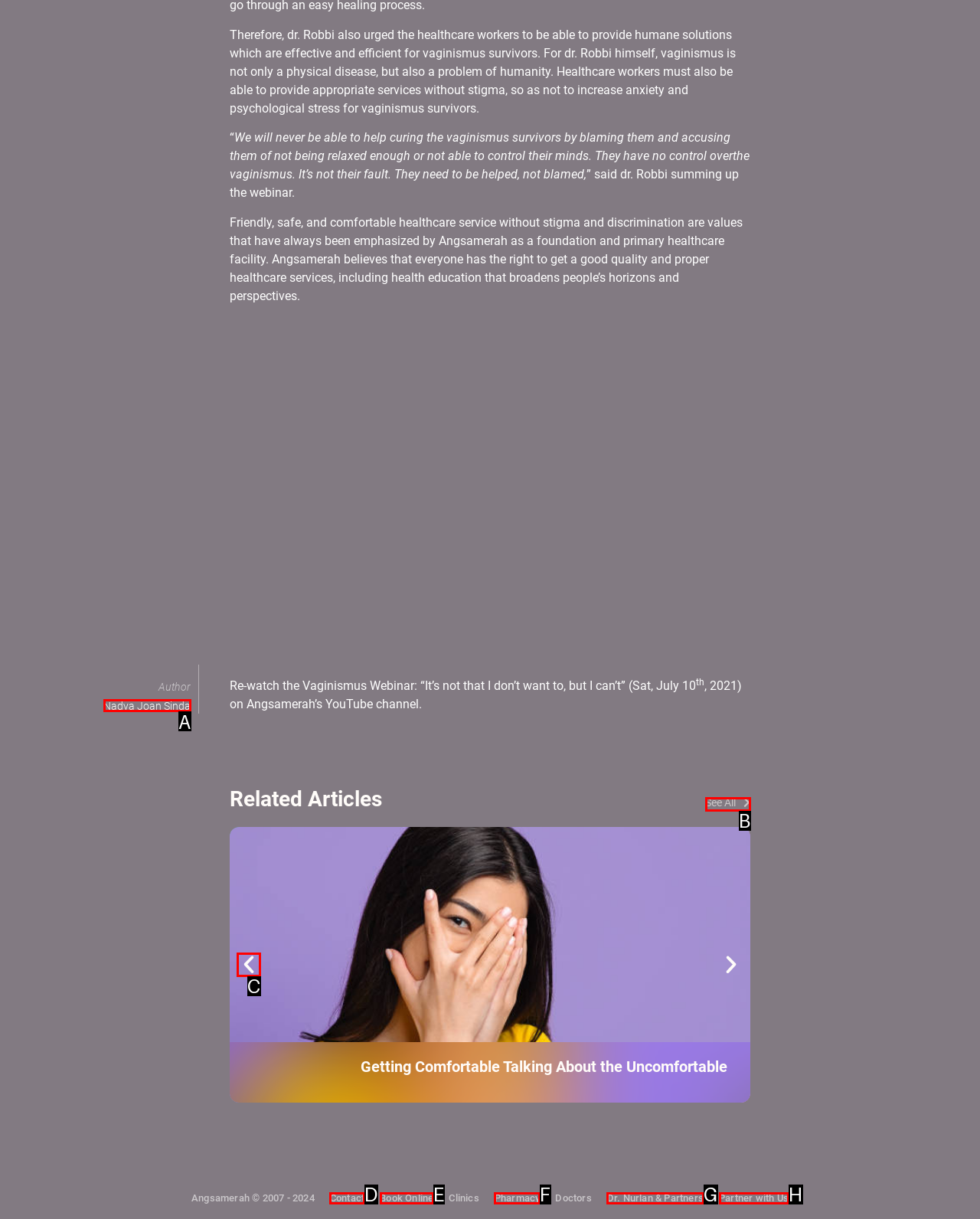For the instruction: Go to the previous slide, which HTML element should be clicked?
Respond with the letter of the appropriate option from the choices given.

C